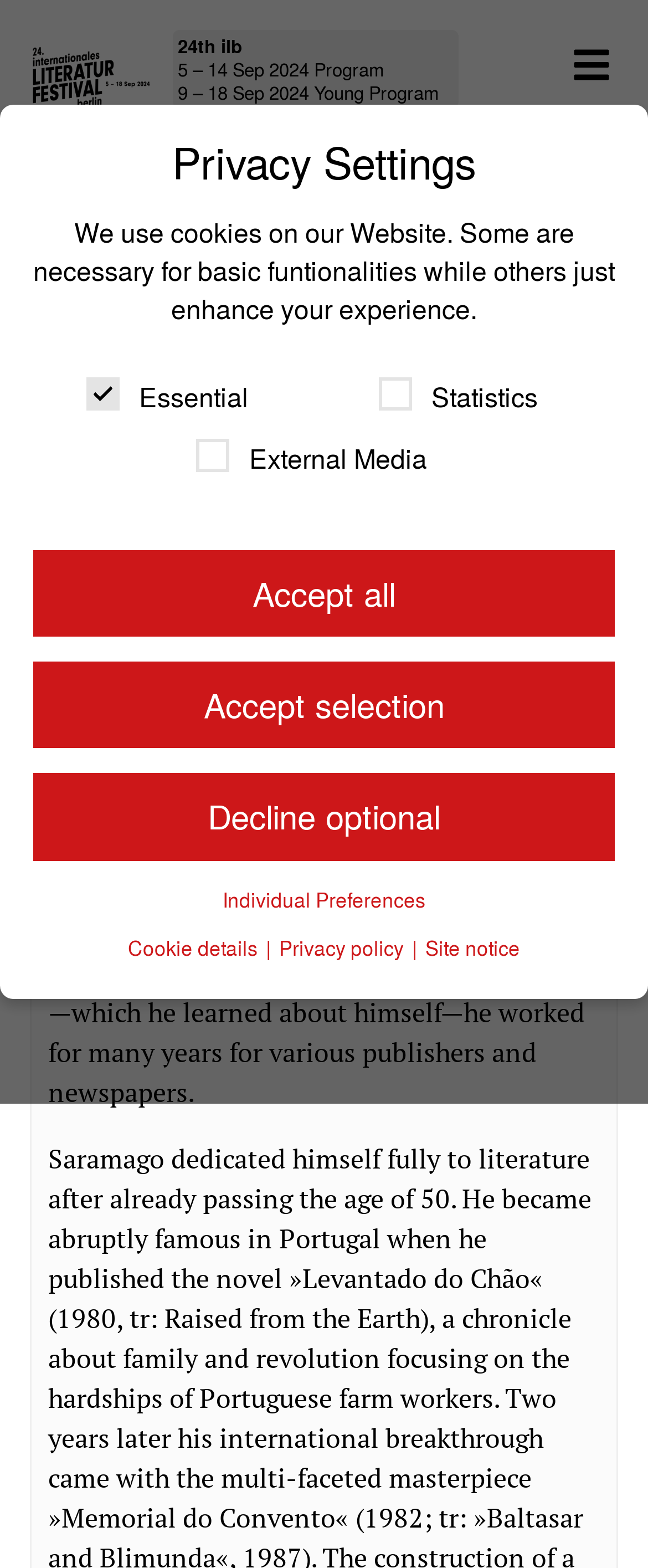Locate the bounding box coordinates of the clickable area needed to fulfill the instruction: "Go to the Website".

[0.133, 0.243, 0.29, 0.267]